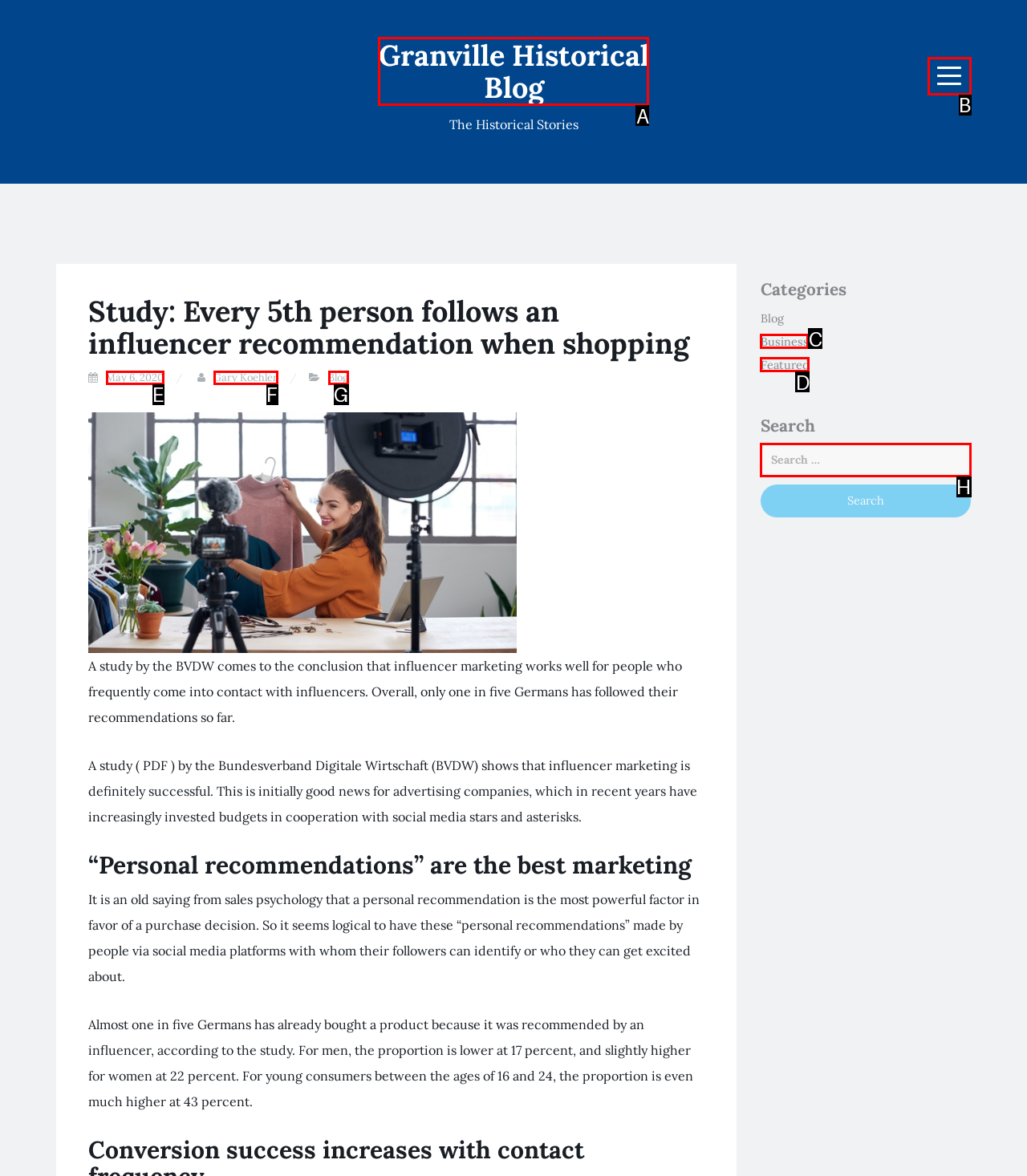Find the HTML element that corresponds to the description: Gary Koehler. Indicate your selection by the letter of the appropriate option.

F